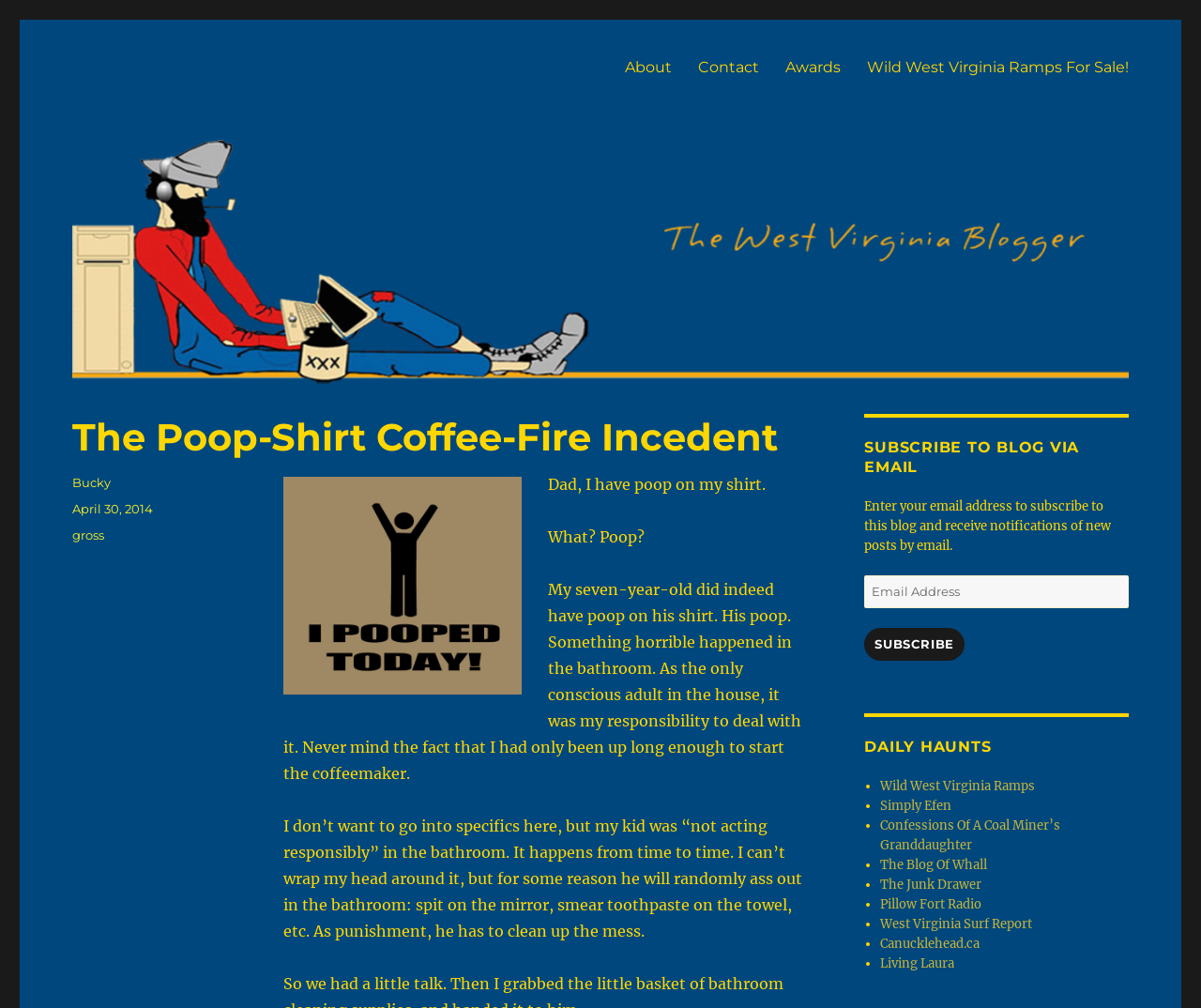From the element description The WVb, predict the bounding box coordinates of the UI element. The coordinates must be specified in the format (top-left x, top-left y, bottom-right x, bottom-right y) and should be within the 0 to 1 range.

[0.06, 0.021, 0.166, 0.053]